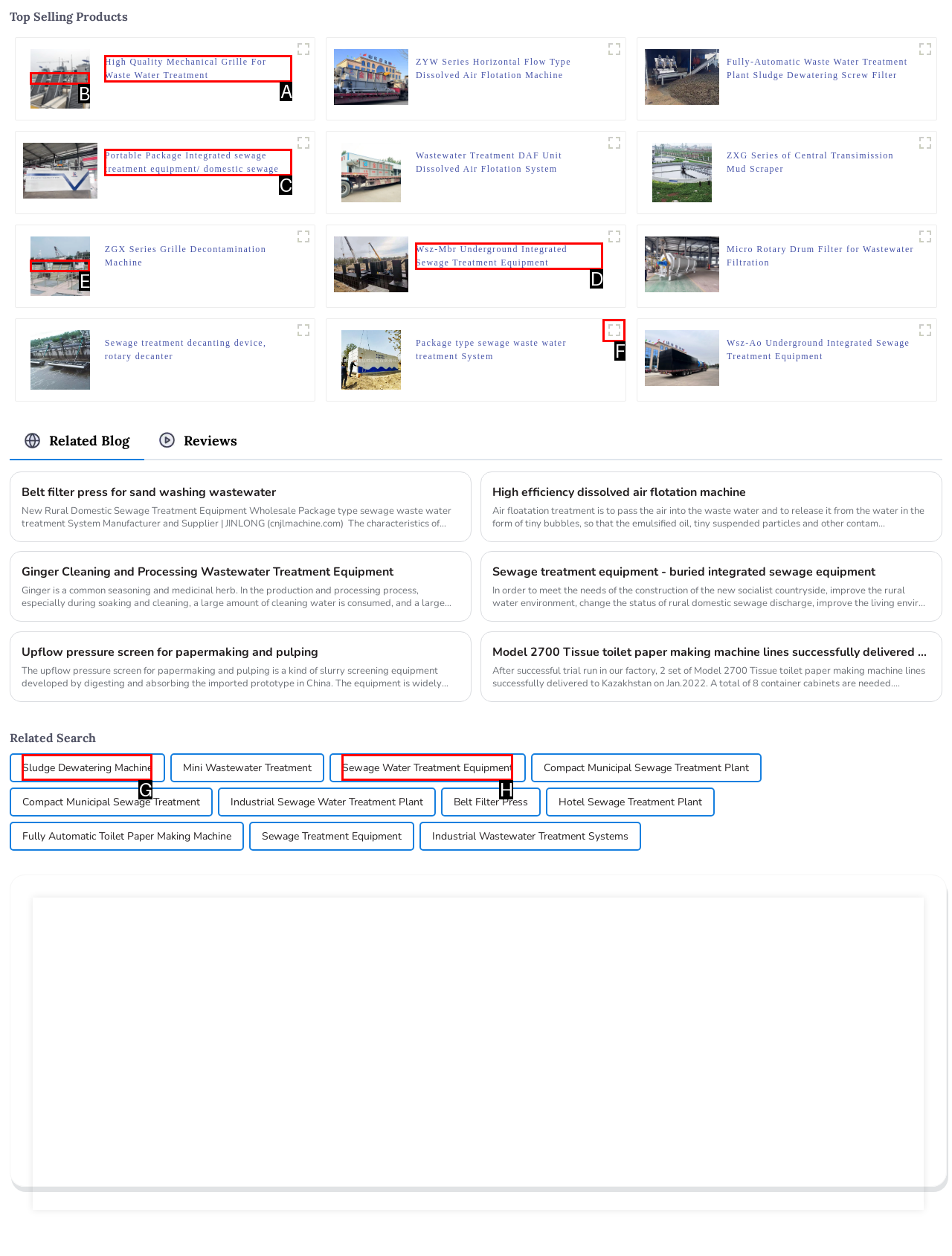Based on the choices marked in the screenshot, which letter represents the correct UI element to perform the task: Check Portable Package Integrated sewage treatment equipment/ domestic sewage treatment system?

C